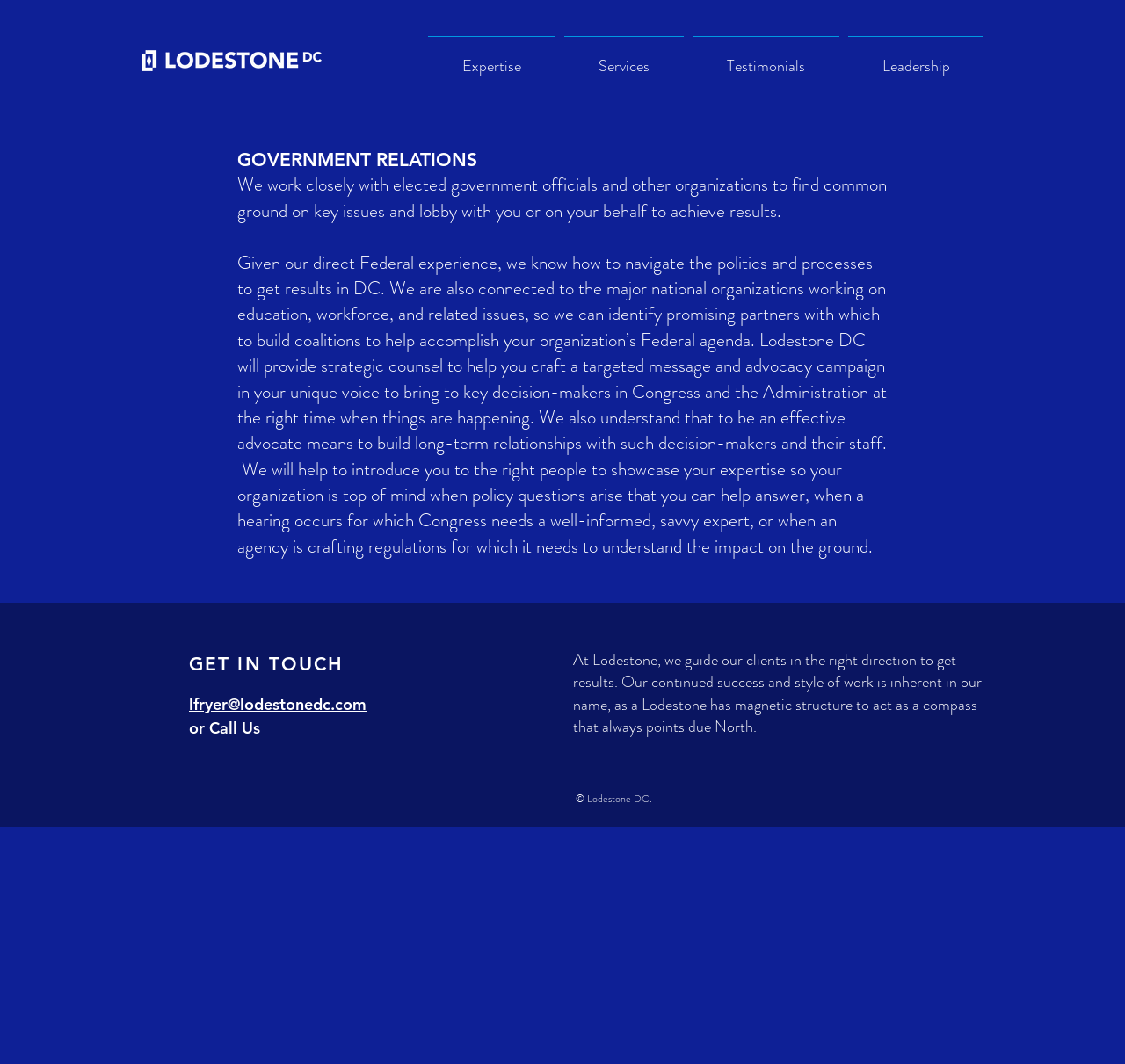Find the bounding box coordinates corresponding to the UI element with the description: "GOVERNMENT RELATIONS". The coordinates should be formatted as [left, top, right, bottom], with values as floats between 0 and 1.

[0.211, 0.14, 0.424, 0.16]